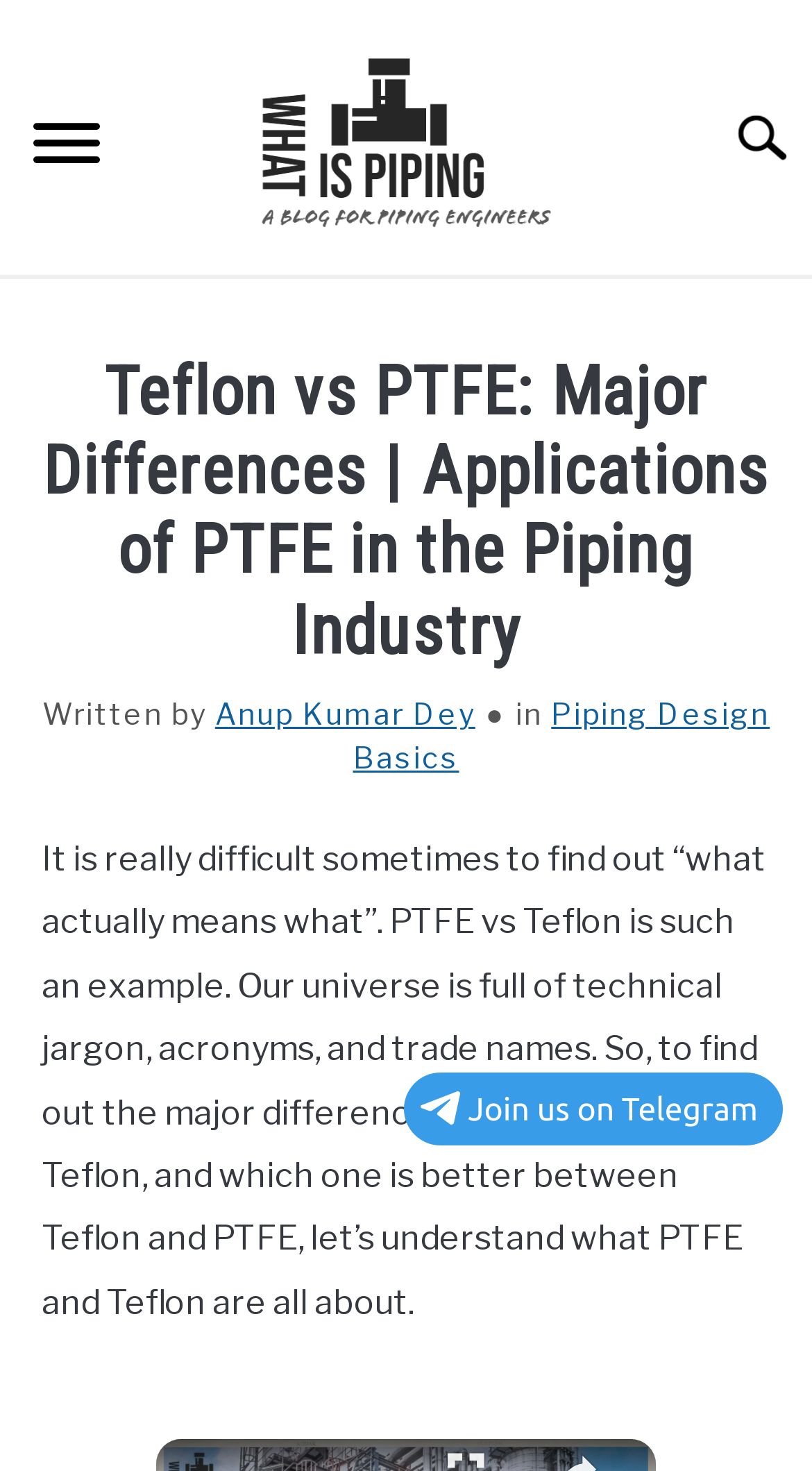What is the bounding box coordinate of the image associated with the link 'piping engineers blog'?
Using the image, give a concise answer in the form of a single word or short phrase.

[0.321, 0.028, 0.679, 0.162]